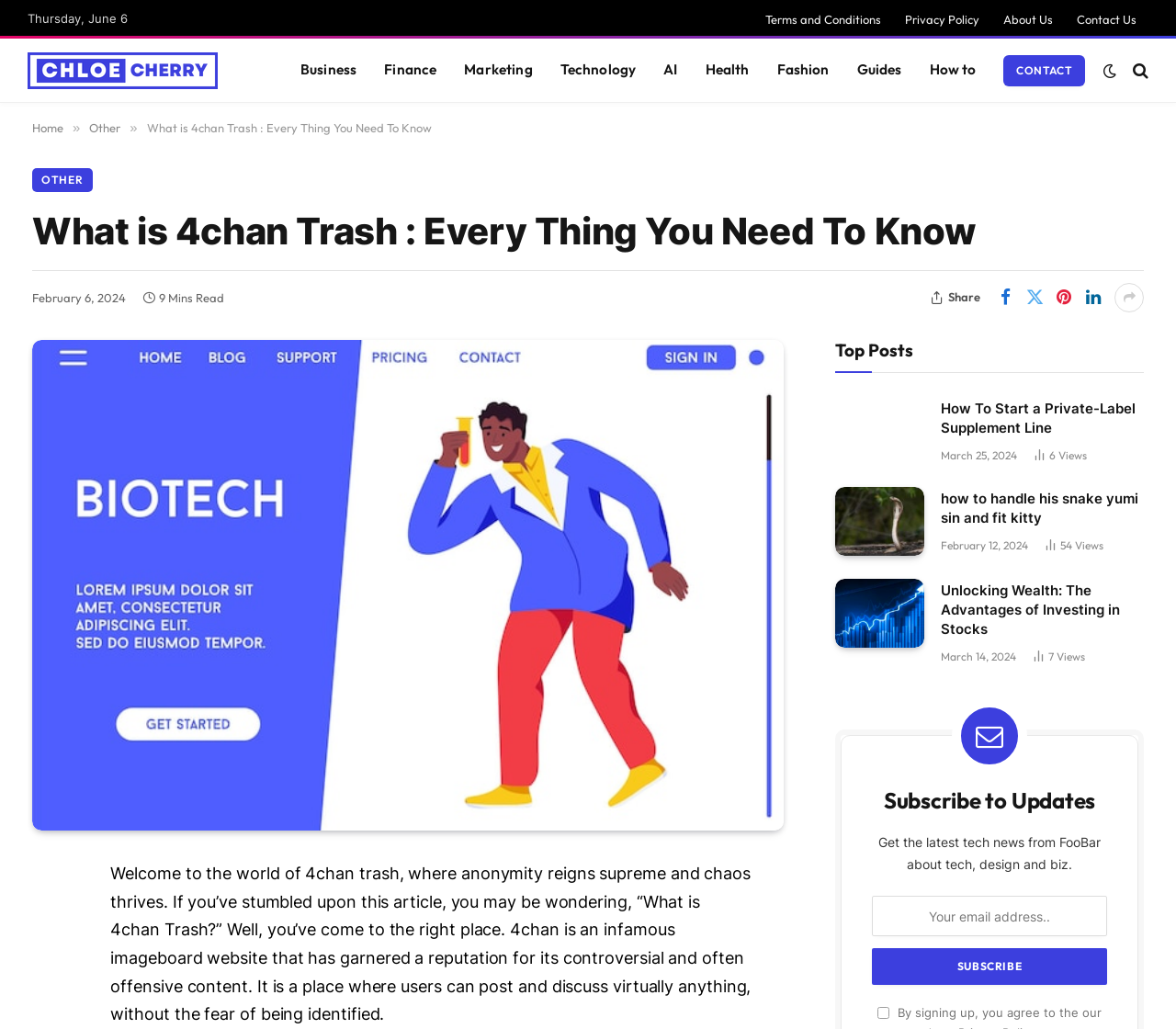Given the webpage screenshot and the description, determine the bounding box coordinates (top-left x, top-left y, bottom-right x, bottom-right y) that define the location of the UI element matching this description: parent_node: Business title="Search"

[0.96, 0.048, 0.977, 0.088]